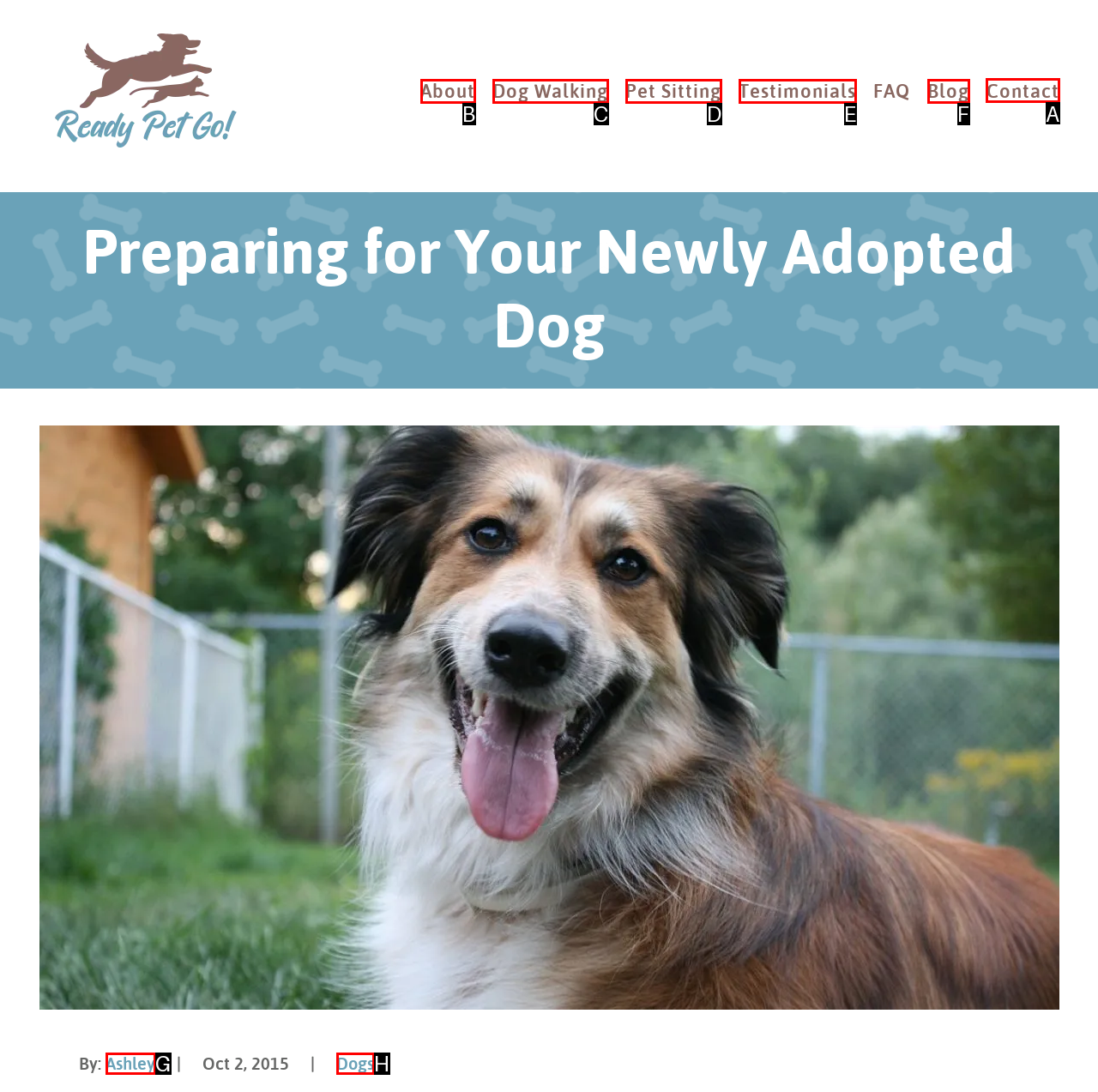Which option should be clicked to execute the task: go to the 'Contact' page?
Reply with the letter of the chosen option.

A